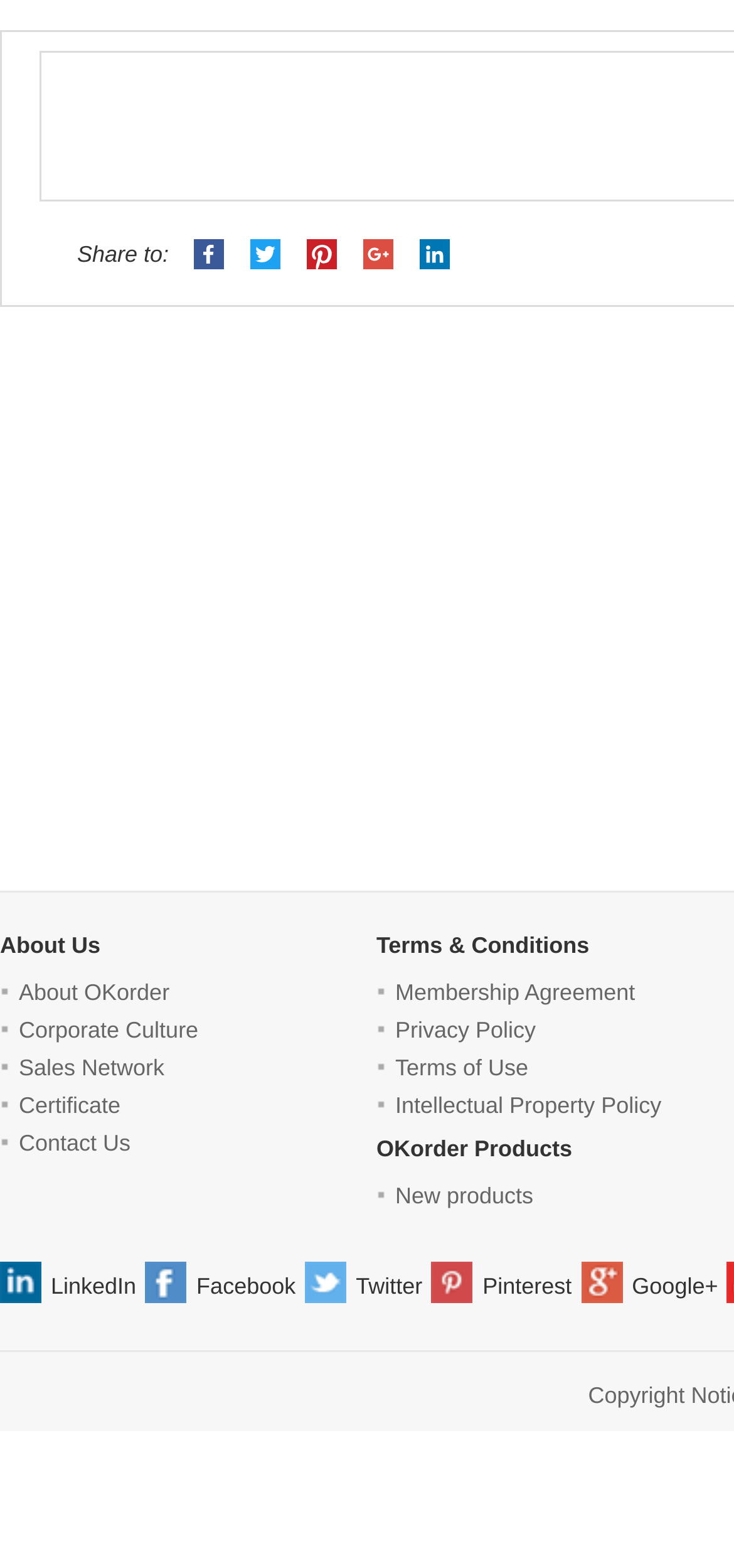Pinpoint the bounding box coordinates of the element that must be clicked to accomplish the following instruction: "View Terms & Conditions". The coordinates should be in the format of four float numbers between 0 and 1, i.e., [left, top, right, bottom].

[0.513, 0.594, 0.803, 0.611]